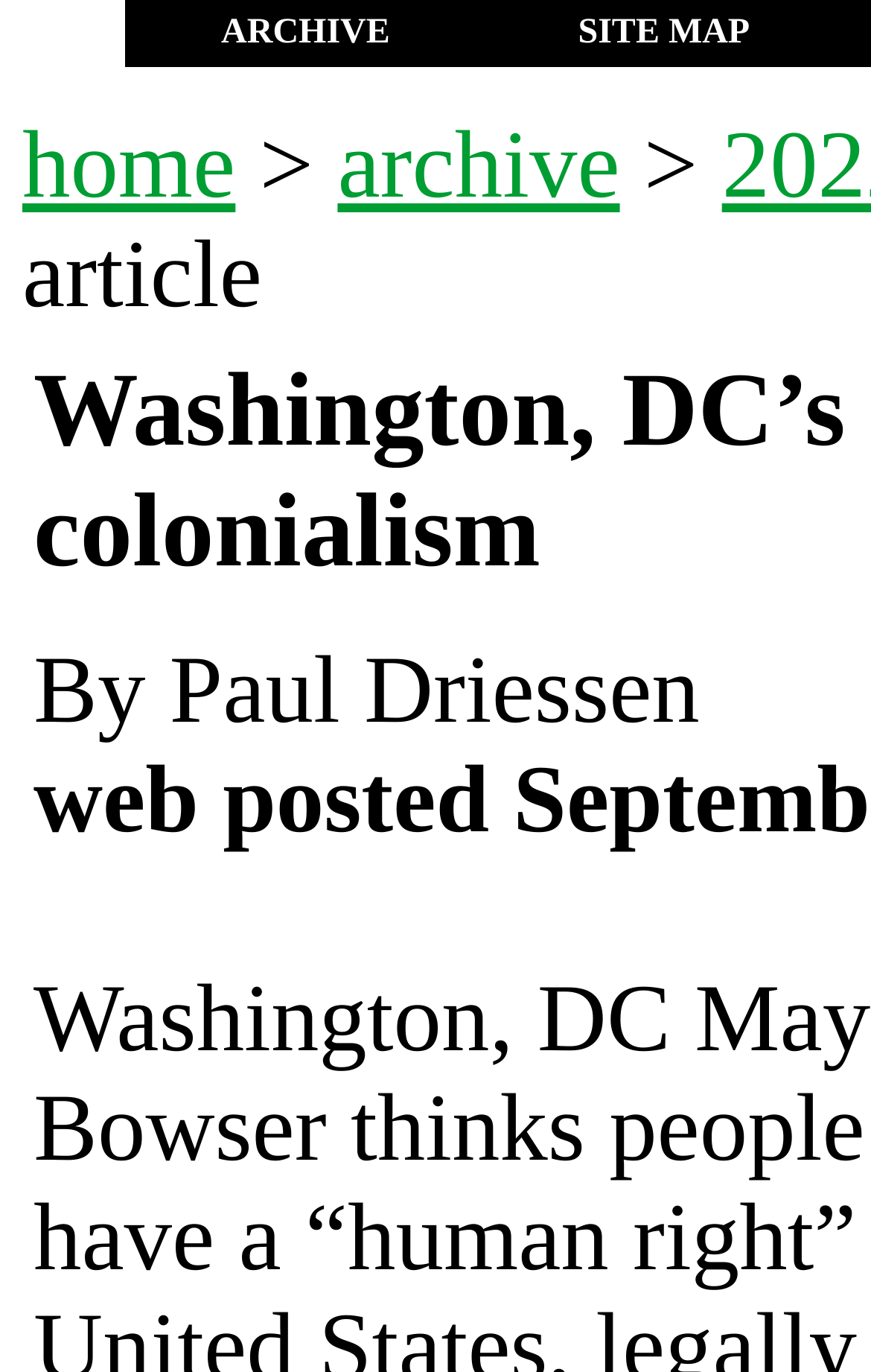Provide a single word or phrase answer to the question: 
How many links are in the top navigation bar?

3